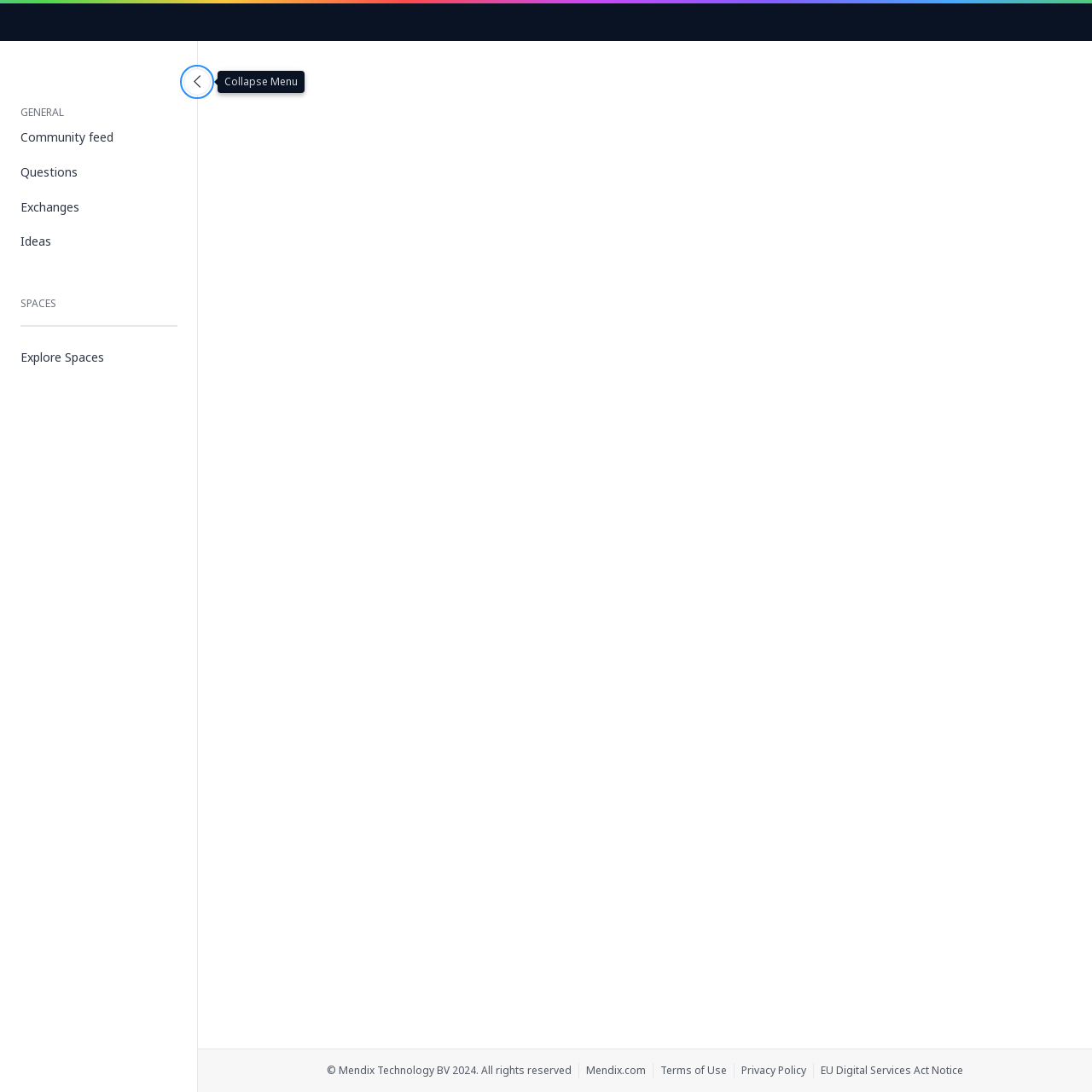Please specify the bounding box coordinates of the element that should be clicked to execute the given instruction: 'Explore spaces'. Ensure the coordinates are four float numbers between 0 and 1, expressed as [left, top, right, bottom].

[0.009, 0.312, 0.172, 0.344]